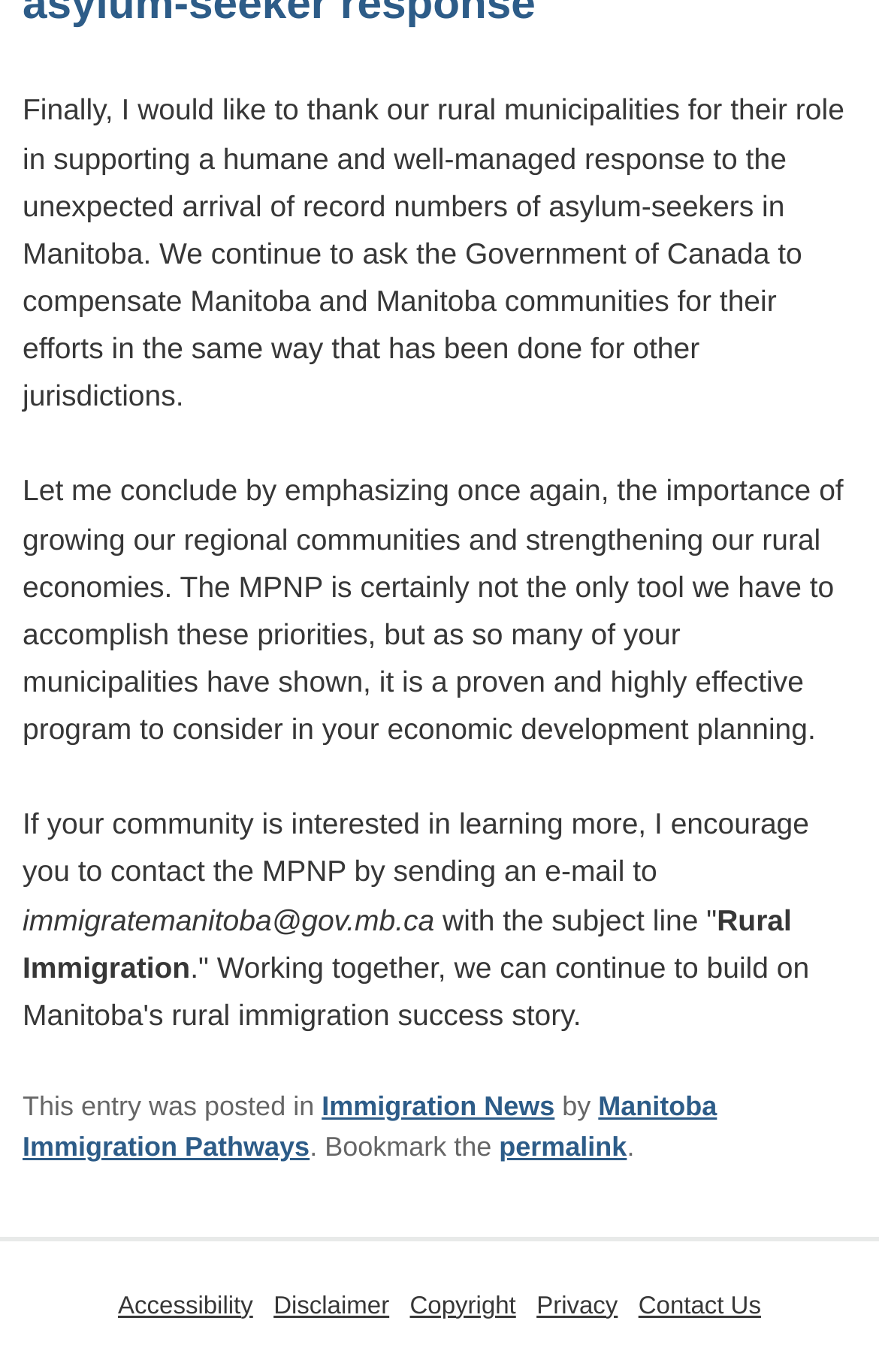What is the purpose of the MPNP?
Please provide a single word or phrase in response based on the screenshot.

to grow regional communities and strengthen rural economies